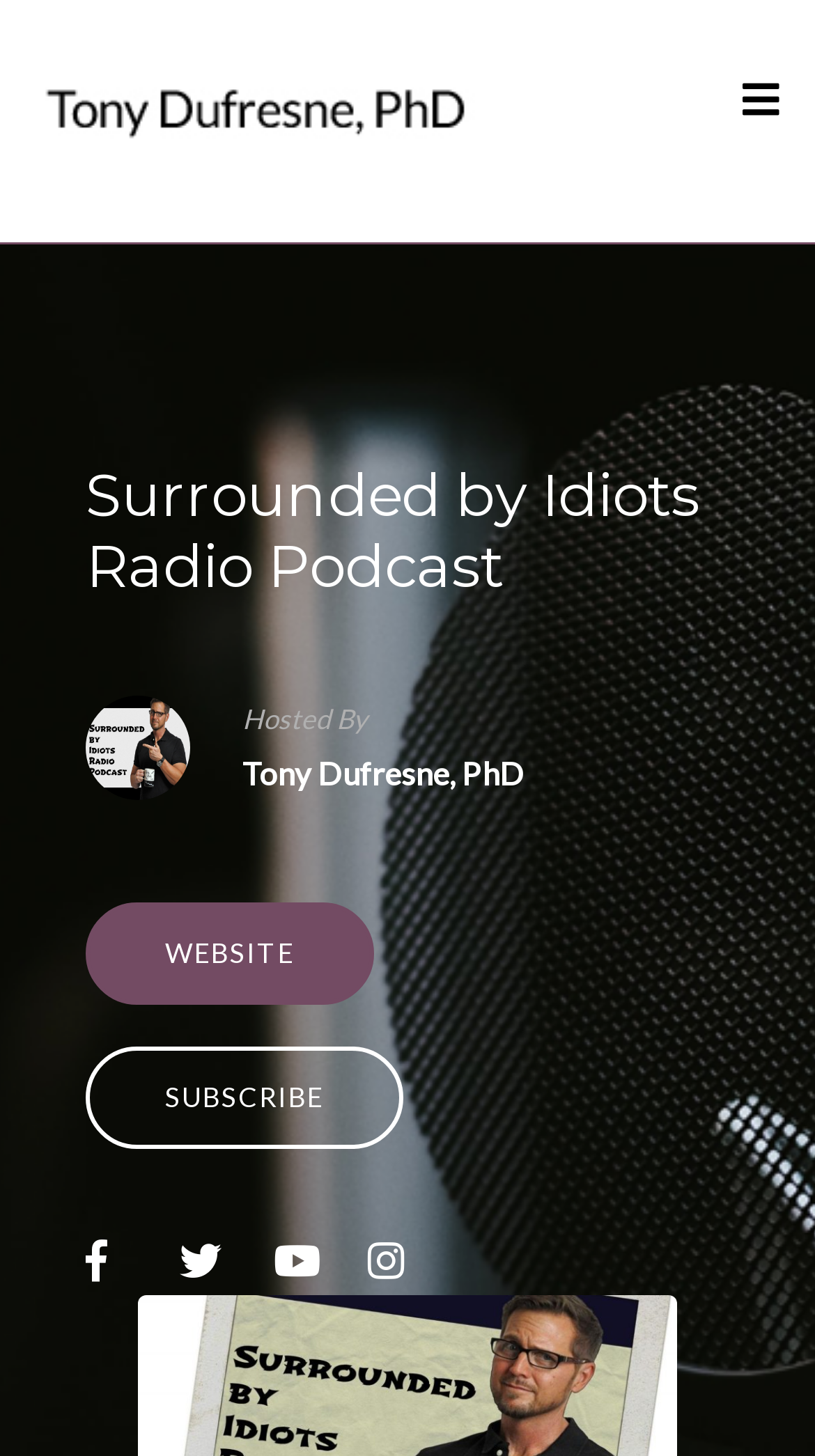Using the information in the image, could you please answer the following question in detail:
Who is the host of the podcast?

The host of the podcast is mentioned in the static text element below the heading, which is 'Hosted By Tony Dufresne, PhD'.